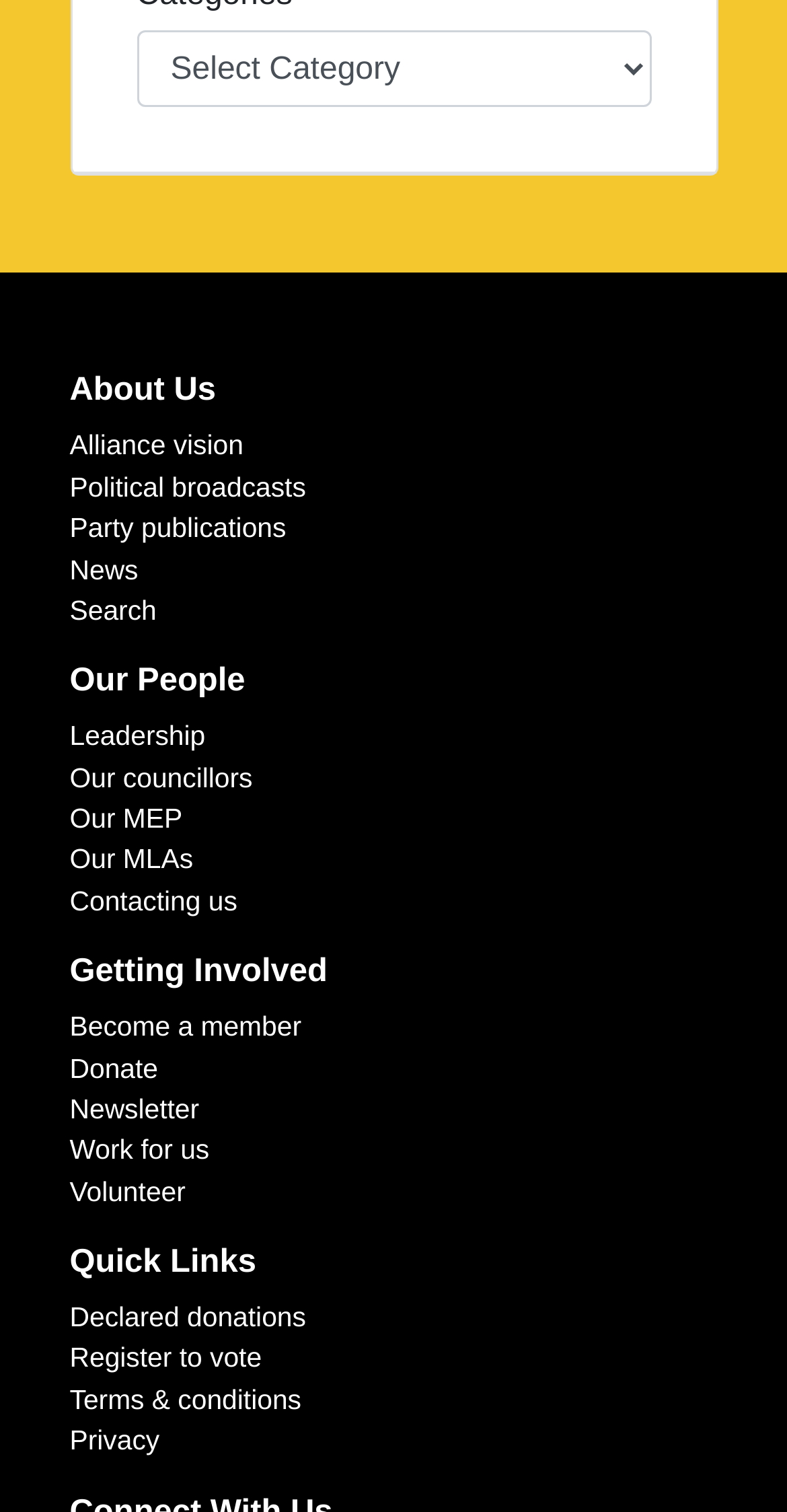From the element description: "Register to vote", extract the bounding box coordinates of the UI element. The coordinates should be expressed as four float numbers between 0 and 1, in the order [left, top, right, bottom].

[0.088, 0.888, 0.333, 0.908]